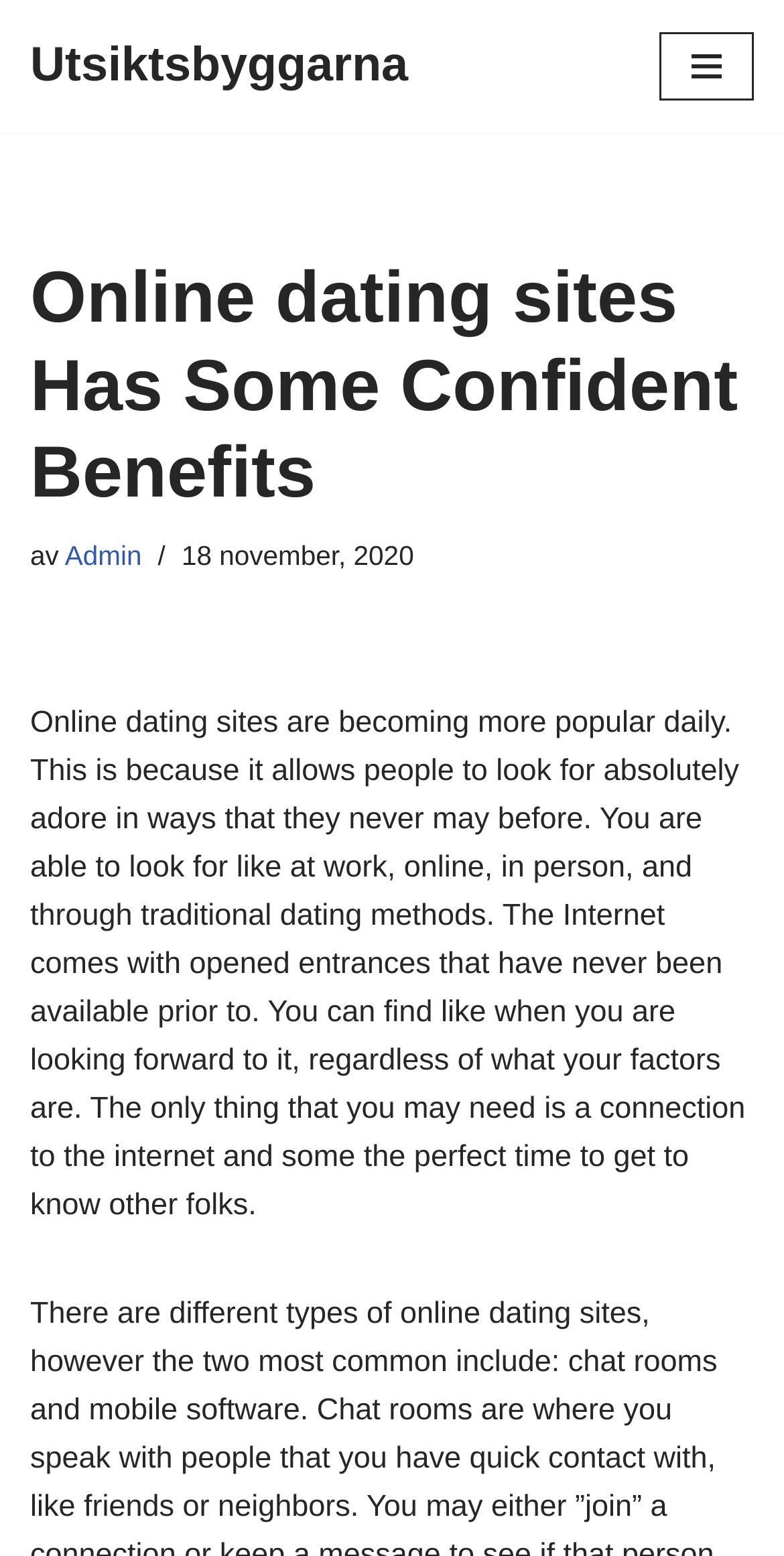Describe all the key features and sections of the webpage thoroughly.

The webpage is about online dating sites and their benefits. At the top left, there is a link "Hoppa till innehåll" which means "Skip to content" in Swedish. Next to it, there is a link "Utsiktsbyggarna" which is the title of the webpage. On the top right, there is a button "Navigeringsmeny" which means "Navigation menu" in Swedish.

Below the navigation menu, there is a heading "Online dating sites Has Some Confident Benefits" which is the title of the article. Under the title, there is a phrase "av Admin" which means "by Admin" in Swedish, indicating the author of the article. Next to it, there is a timestamp "18 november, 2020" which shows the date the article was published.

The main content of the webpage is a paragraph of text that discusses the benefits of online dating sites. The text explains how online dating sites have made it possible for people to find love in ways that were not possible before, and how the internet has opened up new opportunities for people to connect with each other. The text is positioned in the middle of the webpage, taking up most of the space.